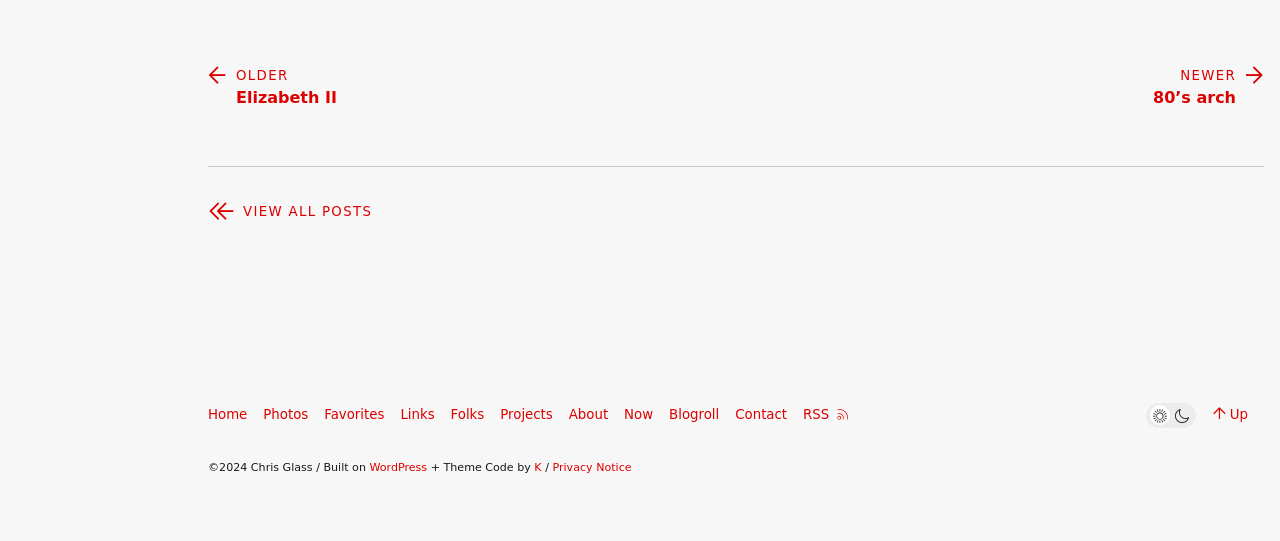Given the element description "parent_node: Up aria-label="Toggle Dark Mode"", identify the bounding box of the corresponding UI element.

[0.895, 0.744, 0.934, 0.791]